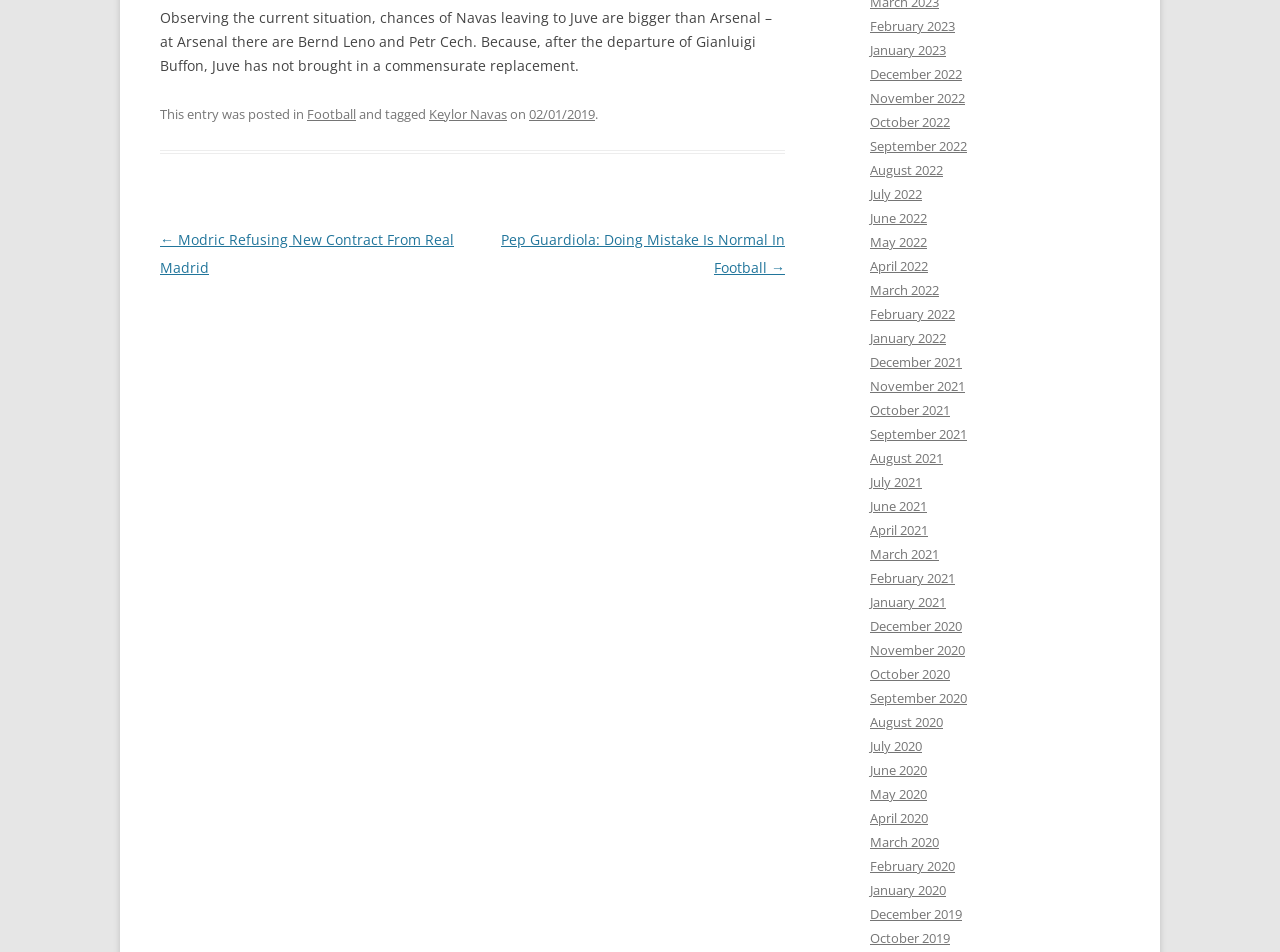Can you specify the bounding box coordinates for the region that should be clicked to fulfill this instruction: "View posts from February 2023".

[0.68, 0.018, 0.746, 0.037]